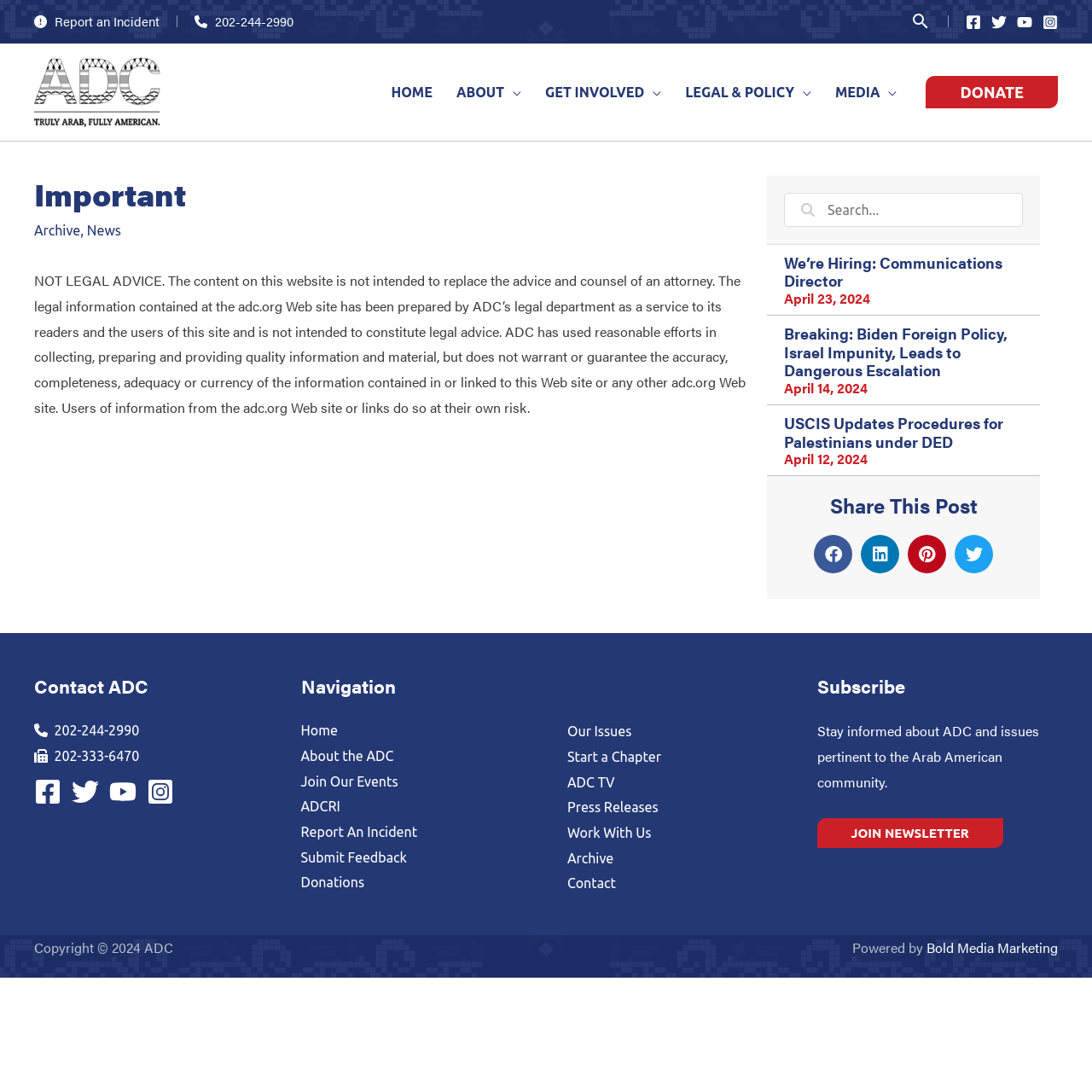Provide the bounding box coordinates for the area that should be clicked to complete the instruction: "Search for something".

[0.834, 0.01, 0.852, 0.029]